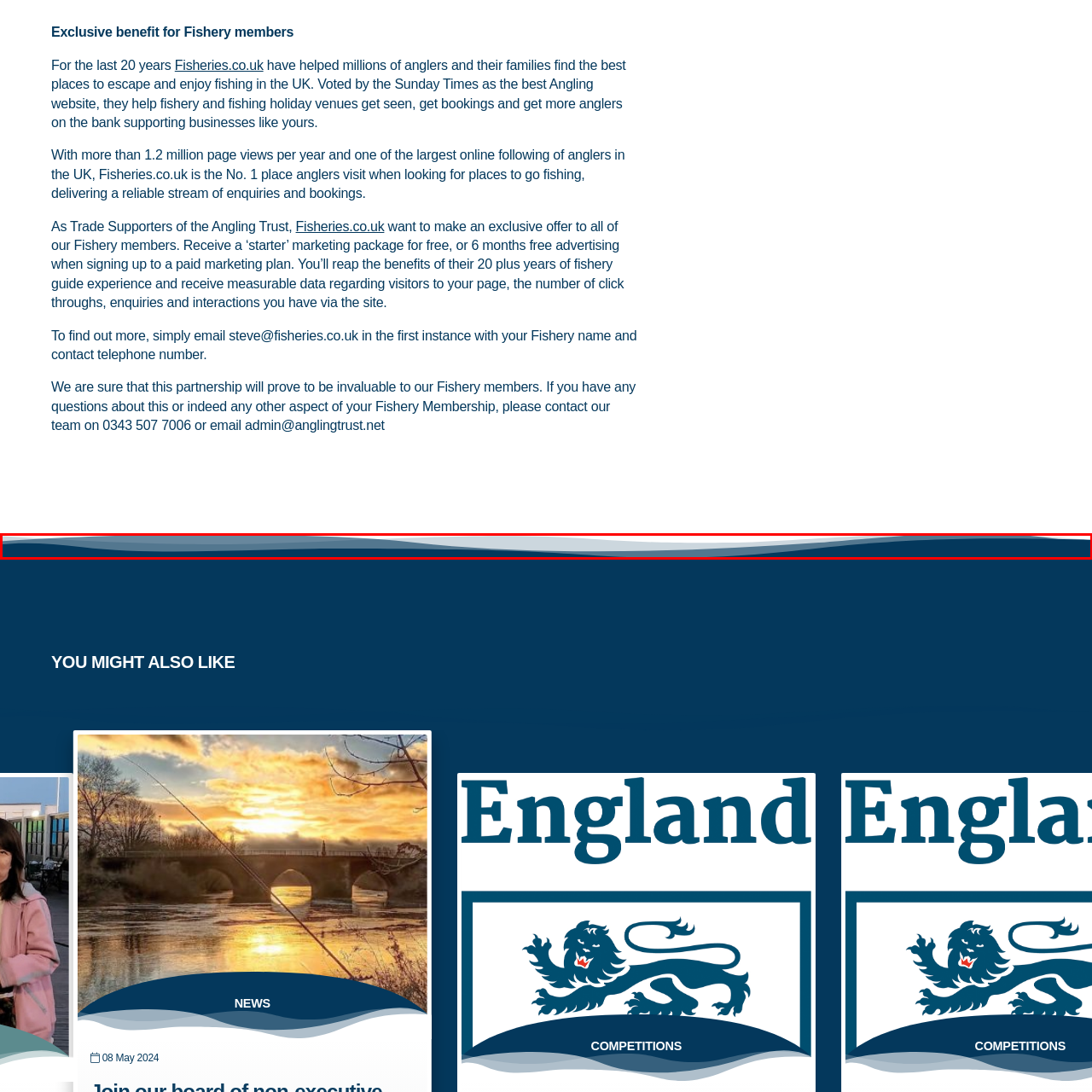Articulate a detailed description of the image inside the red frame.

The image features a serene, flowing design that mimics rippling water, embodying the essence of fishing and aquatic environments. The various shades of blue blend seamlessly, creating a calming effect that reflects a deep connection to nature and the tranquility associated with fishing. This backdrop complements an offer aimed at Fishery members, promoting benefits such as a free 'starter' marketing package and six months of free advertising from Fisheries.co.uk. With 20 years of experience, Fisheries.co.uk is dedicated to supporting anglers and fisheries, making this image not just an aesthetic choice, but a visual representation of the partnership and opportunities available for members in the fishing community.